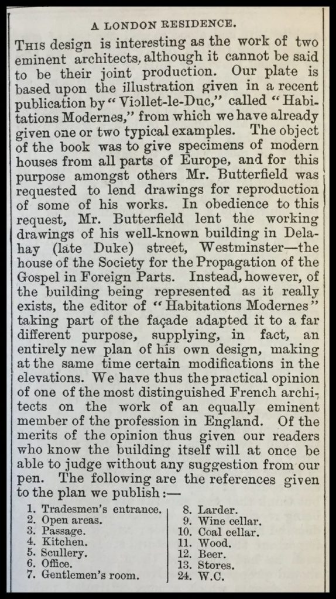Explain the image in a detailed way.

The image depicts a page from "The Building News," dated 30 March 1877, showcasing a feature on a London residence designed by architect William Butterfield. The accompanying text discusses the collaboration between eminent architects and how Butterfield's work was influenced by Eugène Viollet-le-Duc's publication "Habitations Modernes." The article highlights adaptations of Butterfield's original designs, stating that it is a representation of an existing building on Delahay street, Westminster. The layout includes references to various architectural elements, underlining the significance of traditional and contemporary design practices at that time. The newspaper serves as a historical insight into 19th-century architecture, emphasizing Butterfield's contributions to the field.